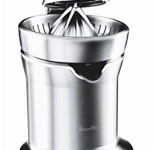Give a detailed account of what is happening in the image.

The image showcases the **Breville Citrus Press Pro Electric Juicer**, elegantly designed in stainless steel. With its high-quality finish, this juicer features a sturdy build and is designed for efficient juicing. The press includes a cone-shaped reamer designed to maximize juice extraction from citrus fruits, making it ideal for oranges, lemons, and grapefruits. The sleek design is not only visually appealing but also practical, ensuring easy use and cleanup. This model is powered by a strong 800-watt motor, combining power and efficiency to deliver fresh juice effortlessly. The compact design ensures it fits neatly on countertops, making it a convenient addition to any kitchen.